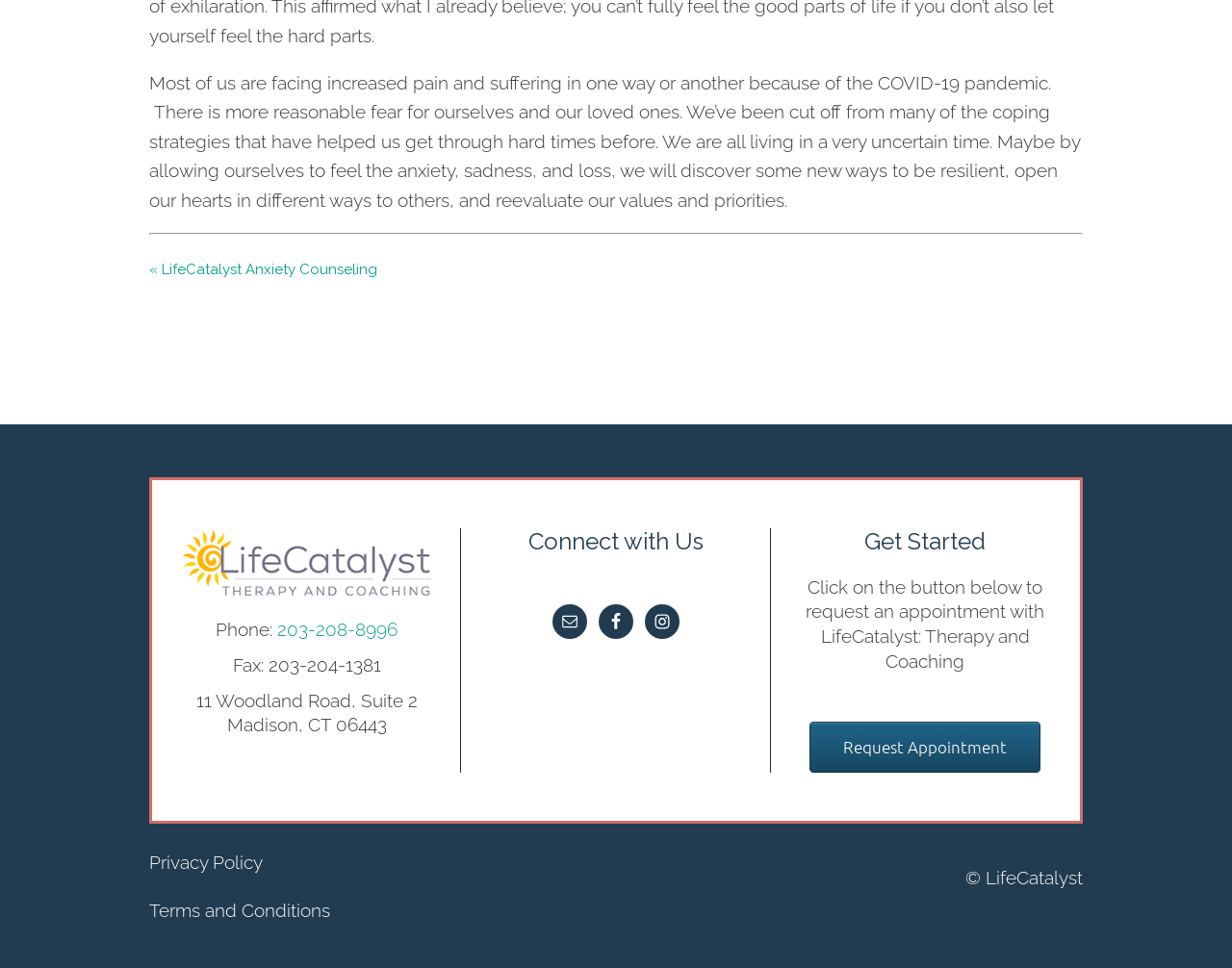What is the address of LifeCatalyst?
Respond with a short answer, either a single word or a phrase, based on the image.

11 Woodland Road, Suite 2, Madison, CT 06443